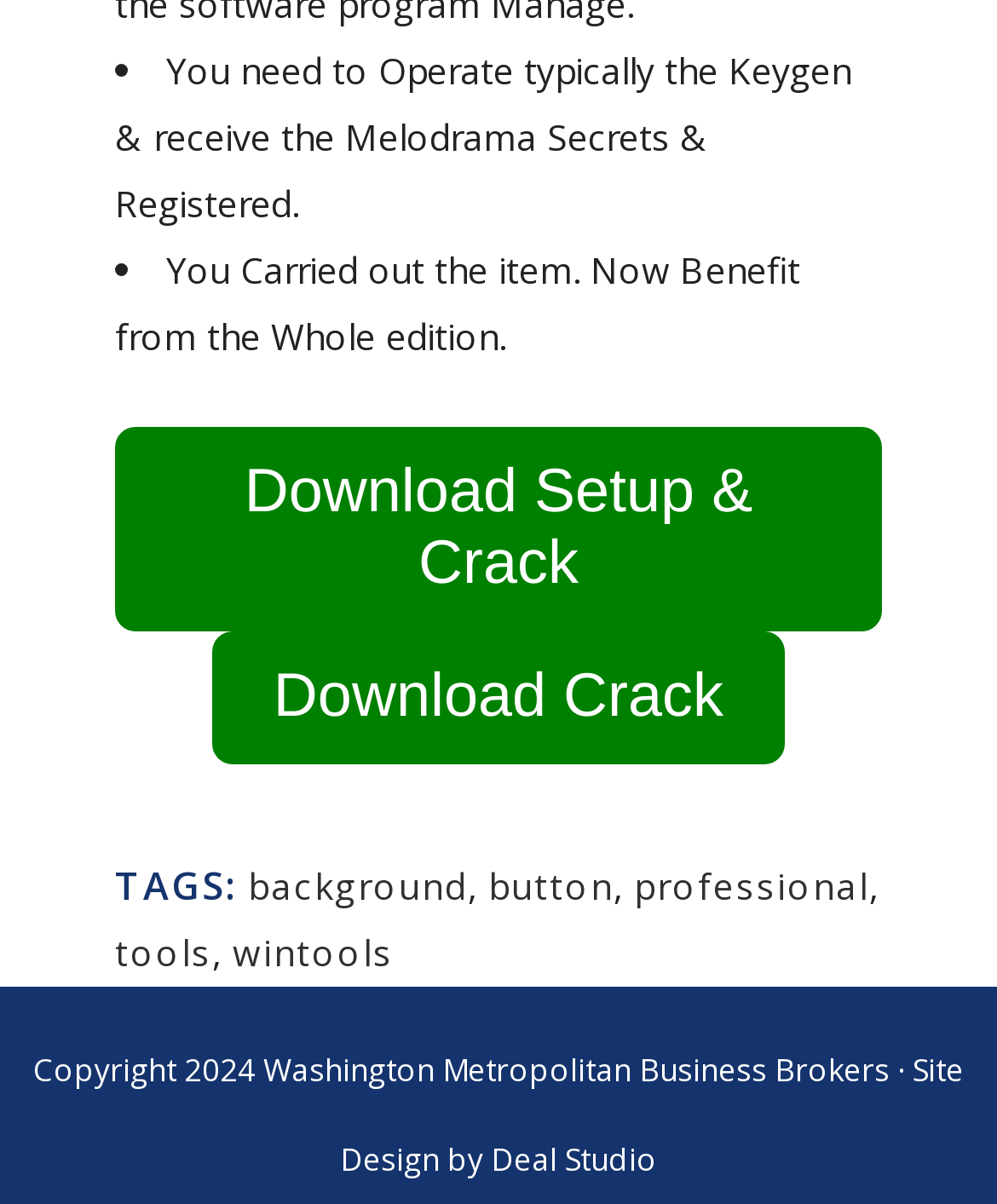Look at the image and write a detailed answer to the question: 
Who designed the website?

The static text 'Site Design by' is followed by a link to 'Deal Studio', indicating that Deal Studio is the website designer.